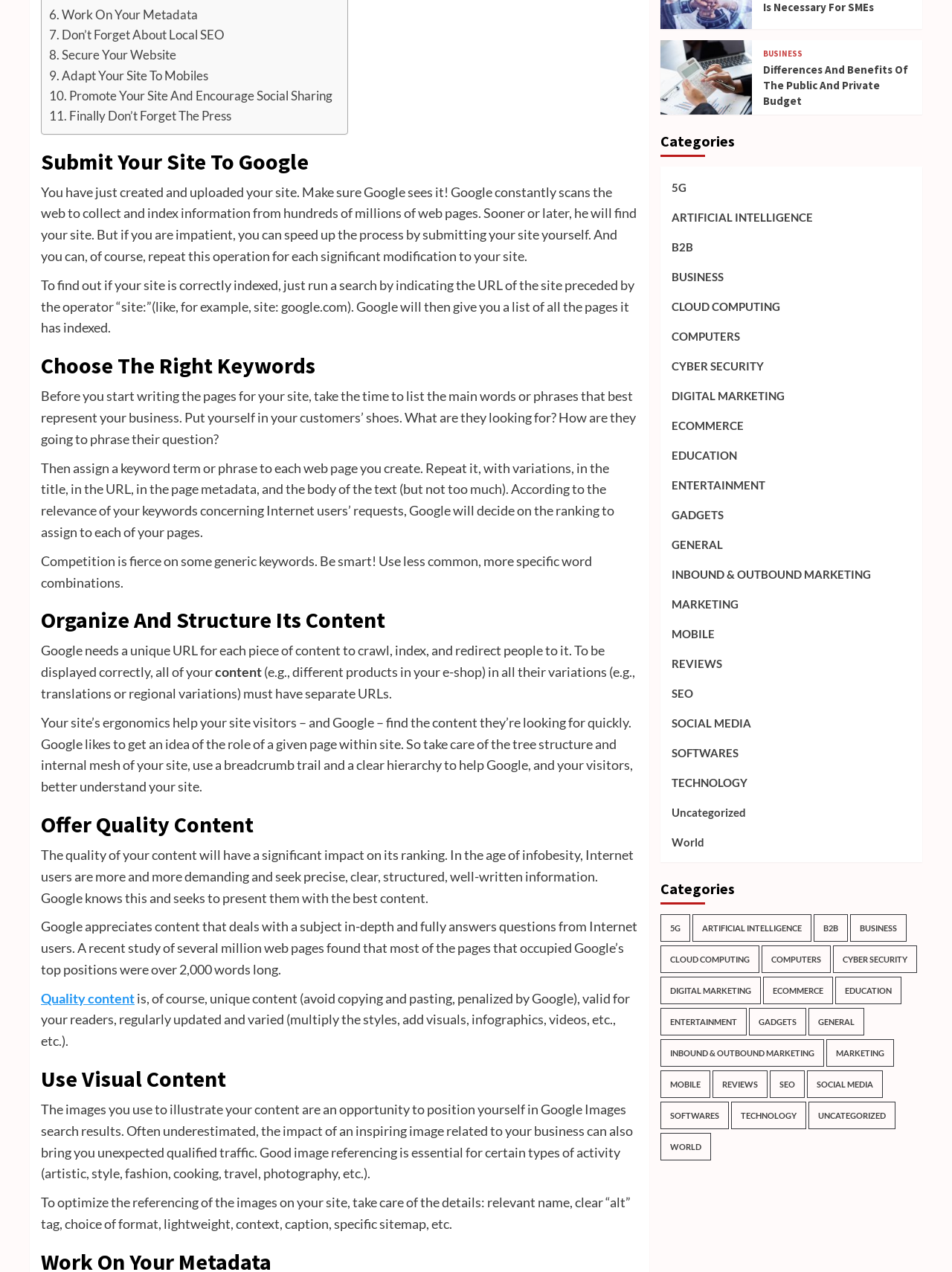What is the role of breadcrumb trail in site ergonomics?
Using the image provided, answer with just one word or phrase.

Helps Google and visitors